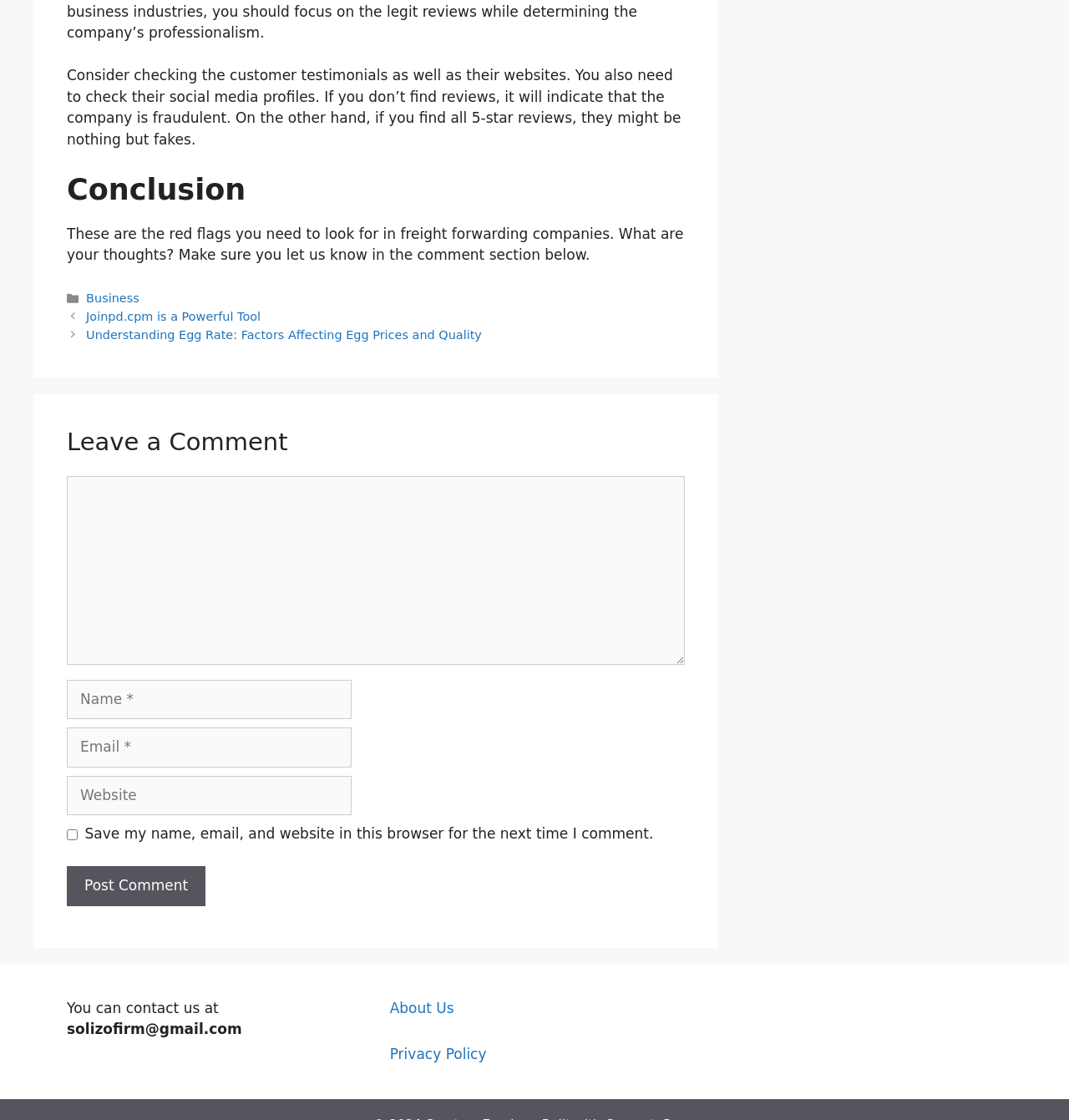What is the purpose of the checkbox?
Answer the question based on the image using a single word or a brief phrase.

Save comment information